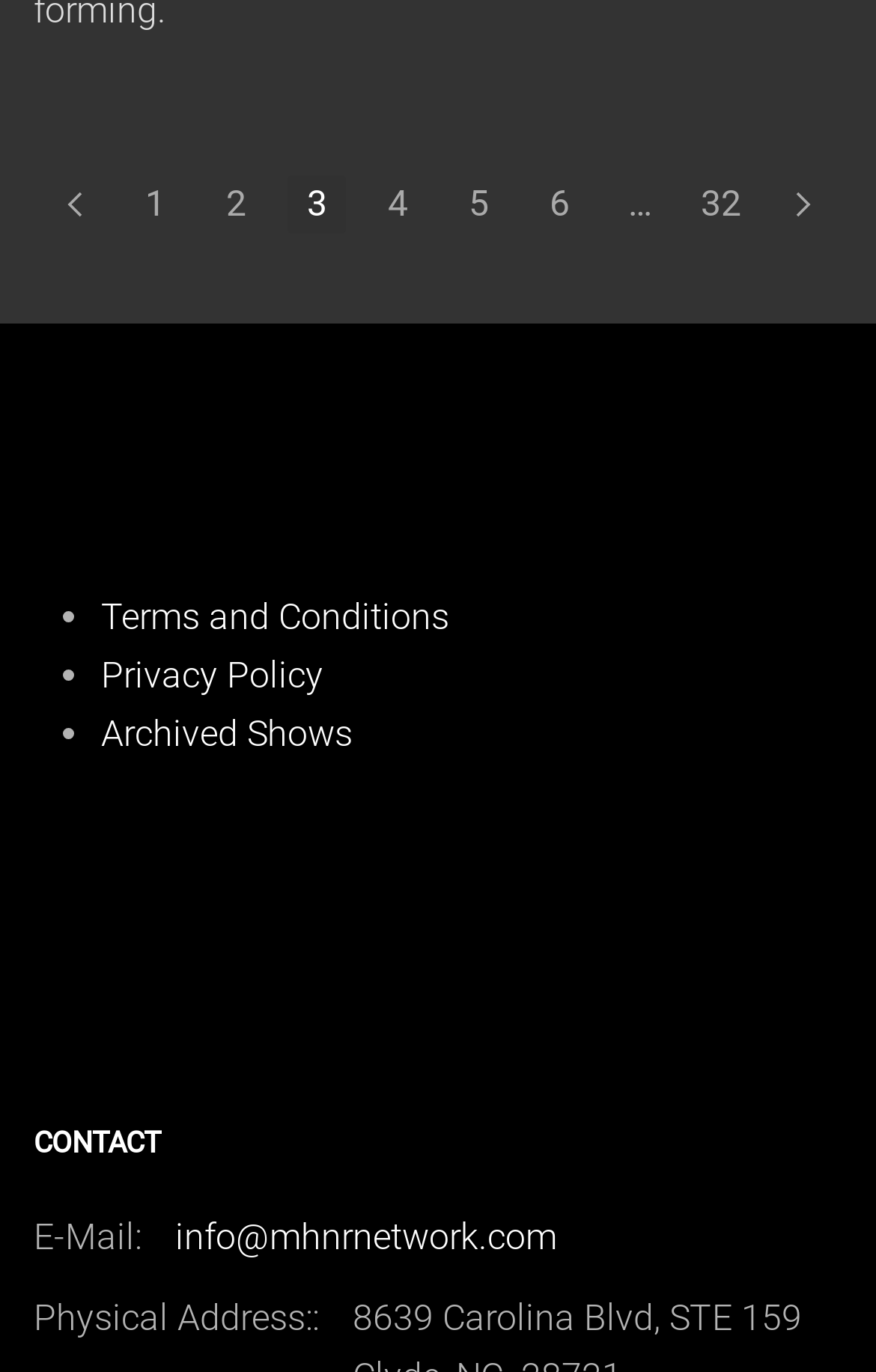How many list items are there in the footer?
Answer the question with a detailed and thorough explanation.

I examined the footer section and counted the number of list items, which are 'Terms and Conditions', 'Privacy Policy', and 'Archived Shows', totaling 3 list items.